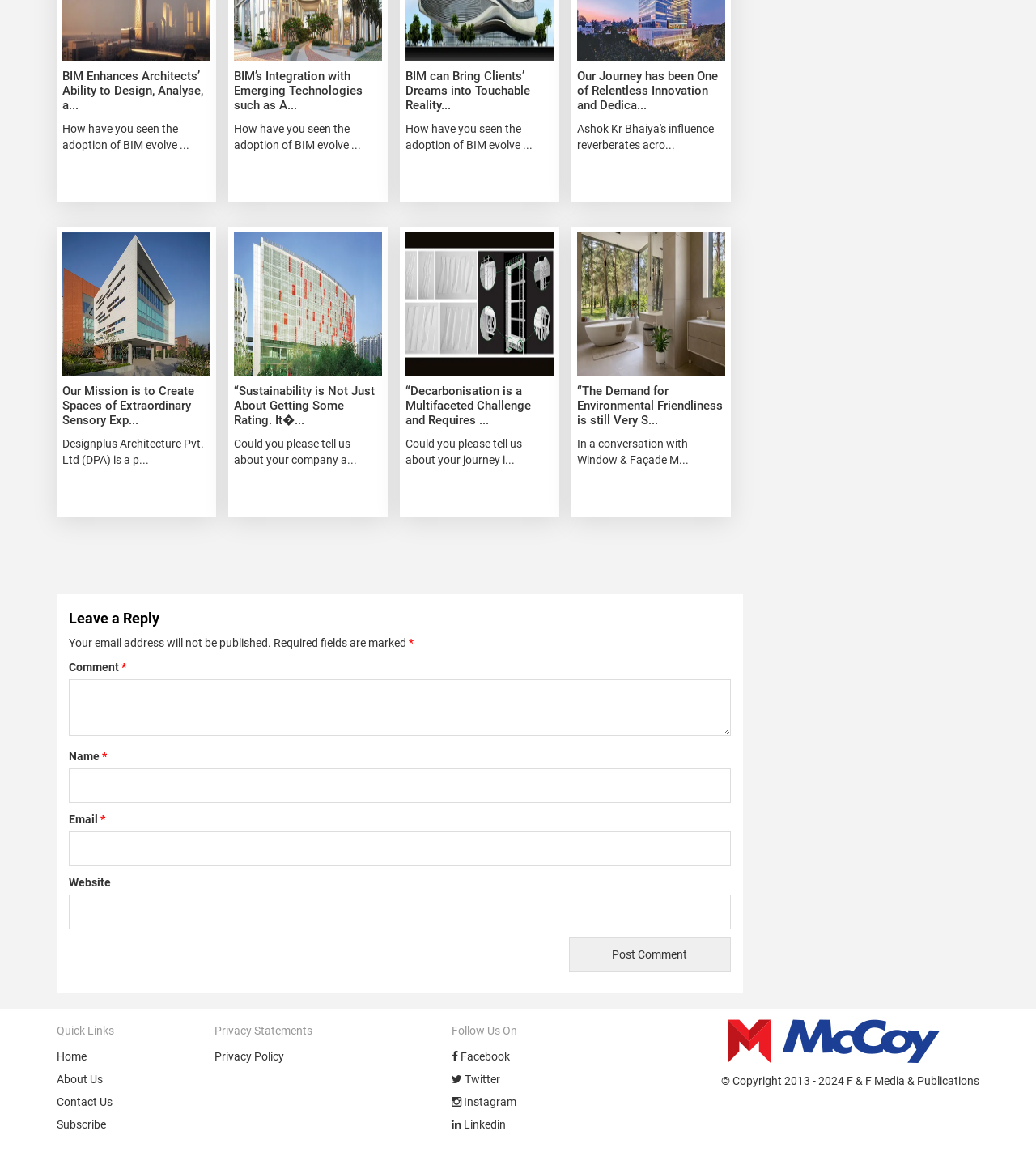Analyze the image and answer the question with as much detail as possible: 
How many textboxes are there in the comment section?

I examined the comment section and found four textbox elements: [1017], [1019], [1021], and [1023]. These textboxes are for entering comment, name, email, and website, respectively.